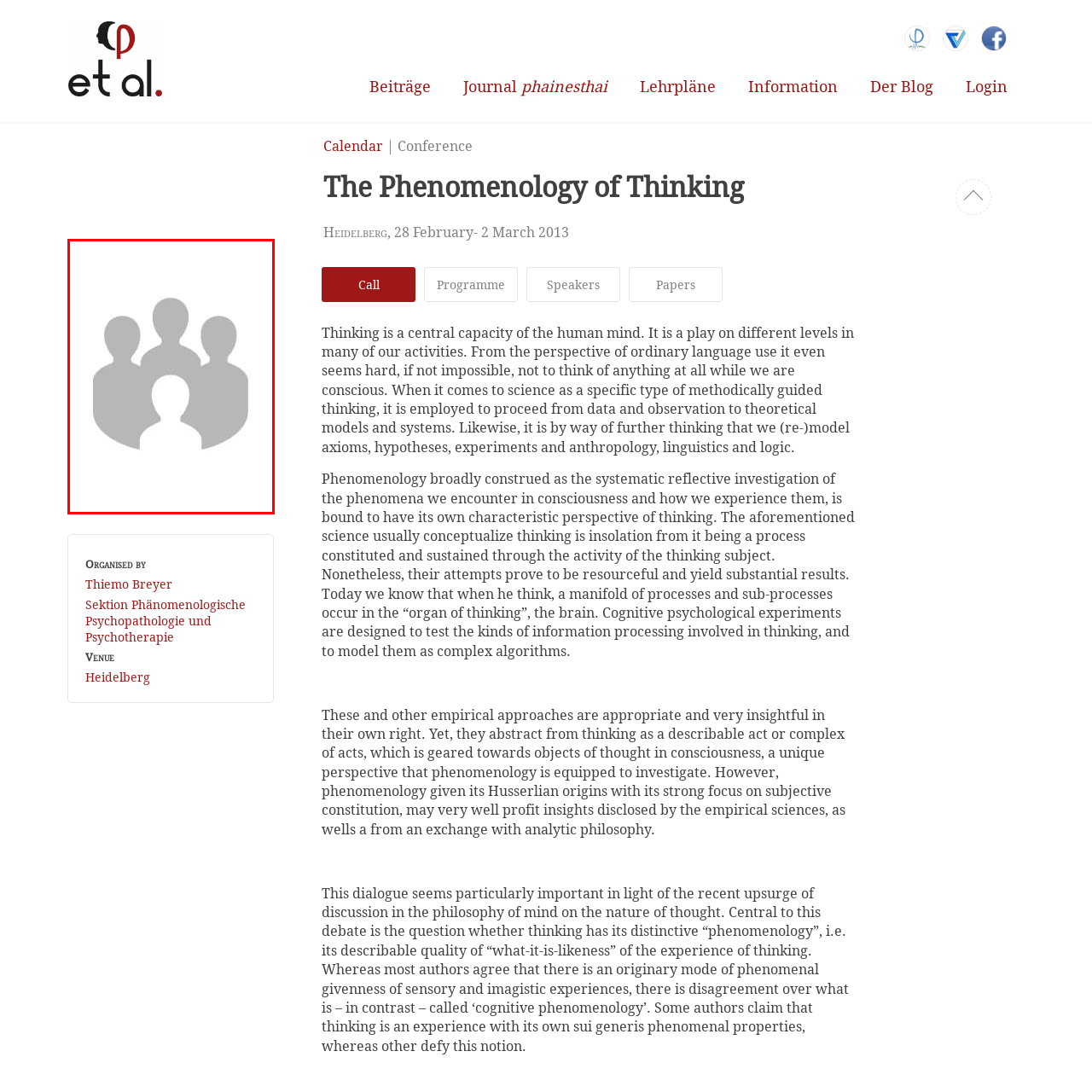Explain in detail what is happening within the highlighted red bounding box in the image.

The image features a simplistic and stylized representation of three figures, typically used as a placeholder for user profiles or group representations. The central figure is depicted in a lighter shade, while the two figures flanking it are slightly darker, creating a visual contrast that emphasizes the central character. This imagery is commonly encountered in digital interfaces, particularly in contexts involving social media, community interactions, or user accounts, serving to convey the idea of a group or collective identity. The design is deliberately minimalistic, focusing on the essence of representation rather than intricate details, which aligns with contemporary trends in digital design aesthetics.